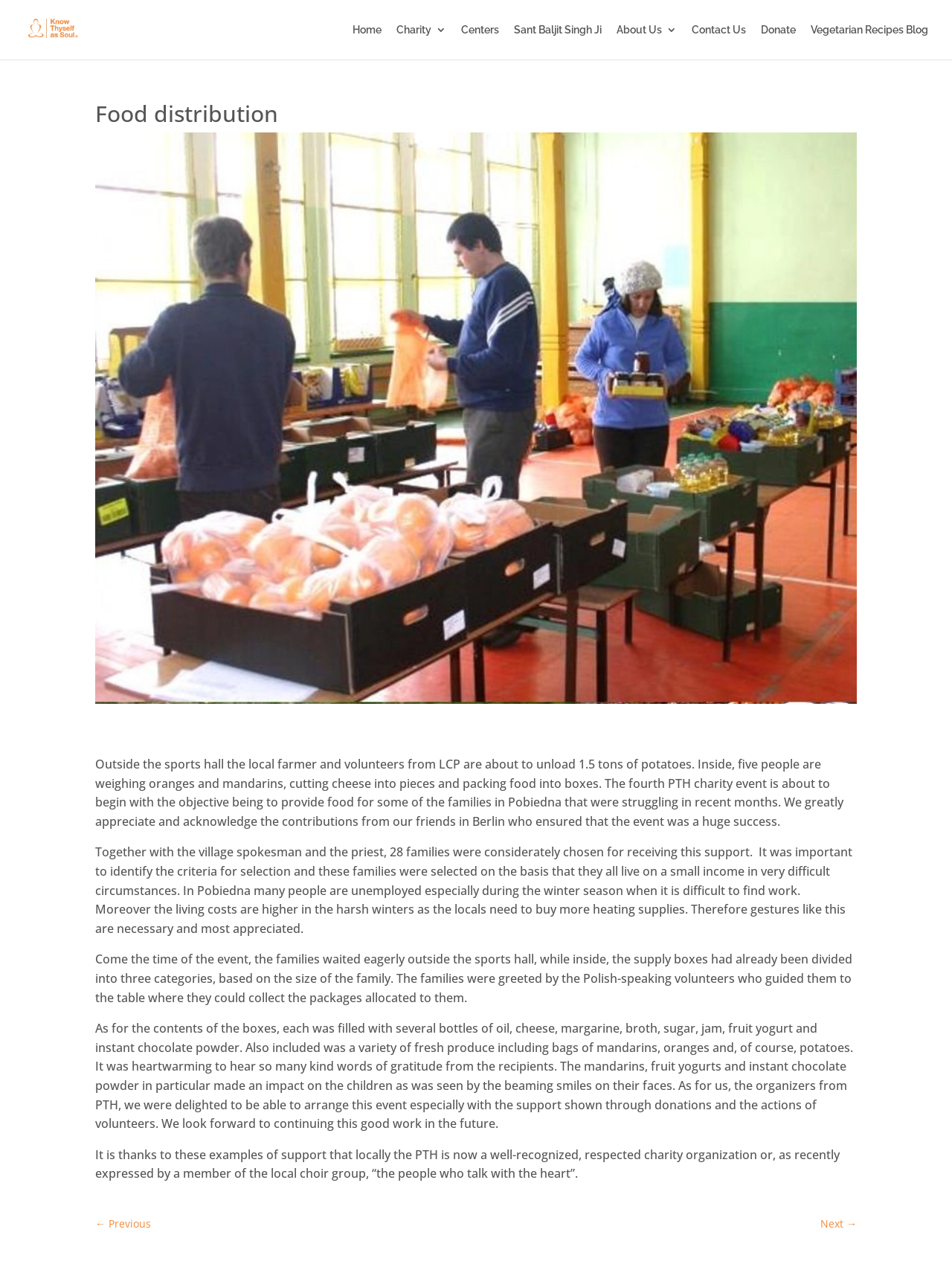What is the purpose of the charity event?
Can you give a detailed and elaborate answer to the question?

The purpose of the charity event is to provide food for some of the families in Pobiedna that were struggling in recent months, especially during the winter season when it is difficult to find work and living costs are higher.